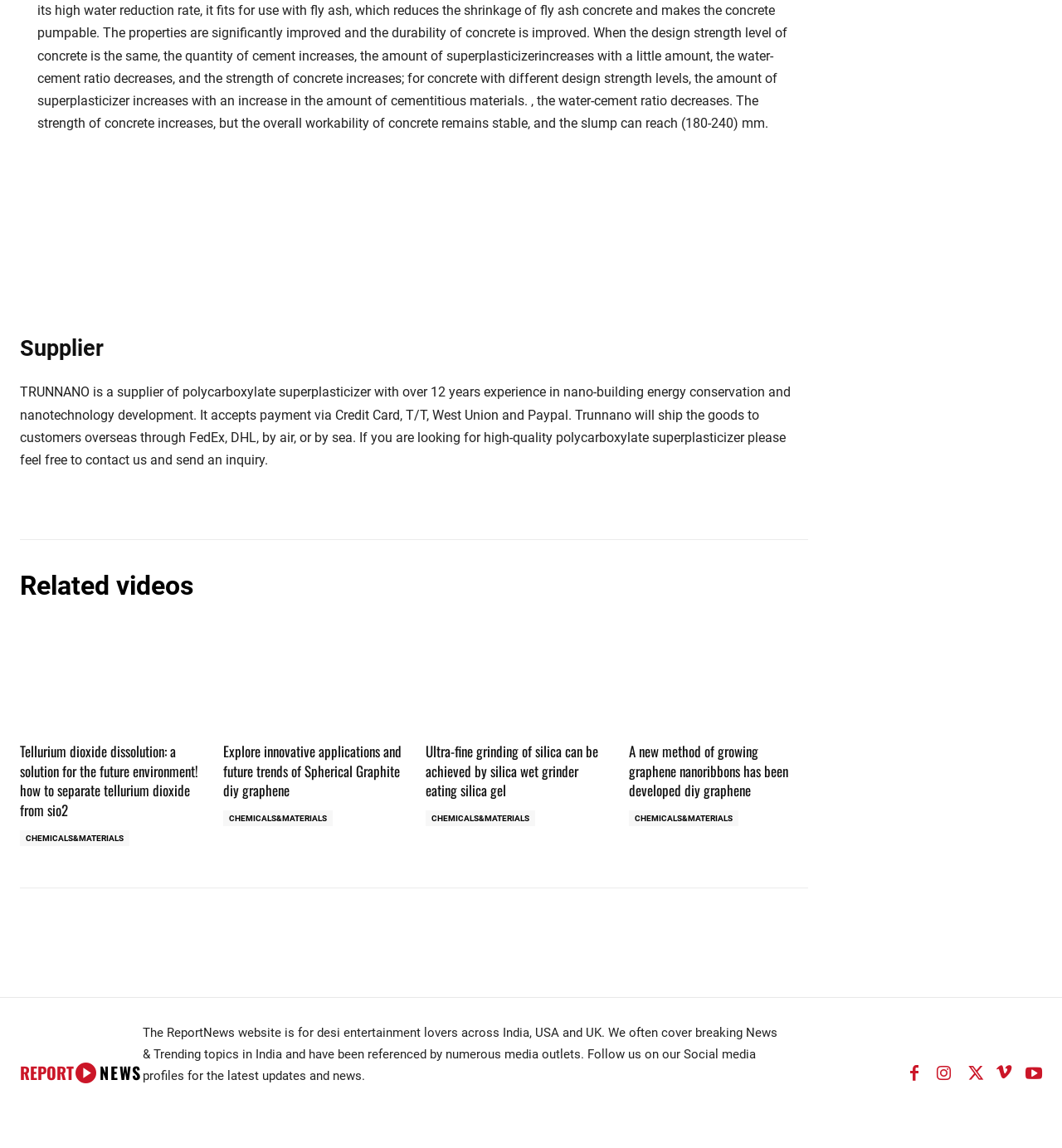Please find the bounding box coordinates of the section that needs to be clicked to achieve this instruction: "Click on 'CHEMICALS&MATERIALS'".

[0.019, 0.723, 0.122, 0.737]